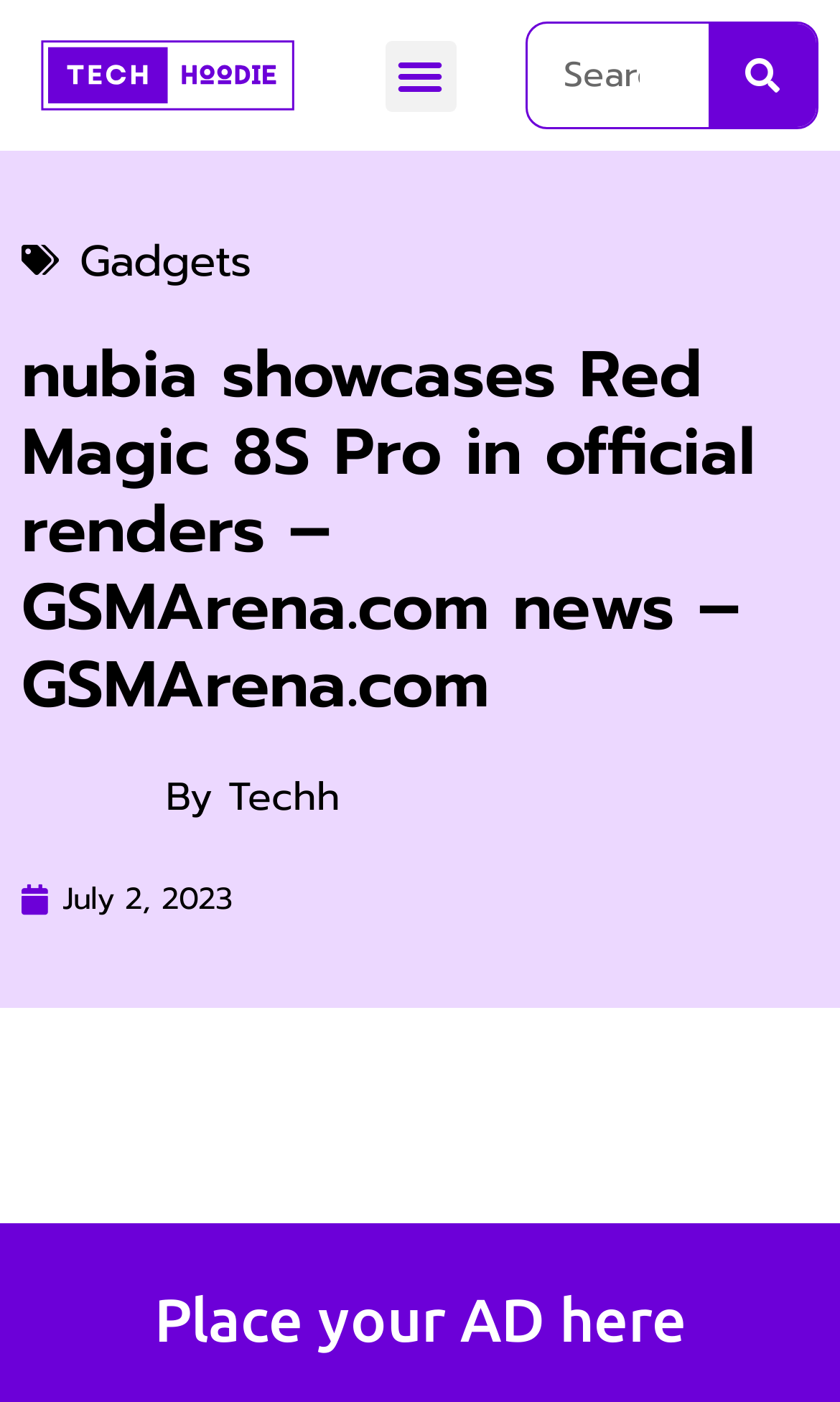What is the date of the latest article?
Answer the question with as much detail as you can, using the image as a reference.

The webpage contains a link element with the text 'July 2, 2023', which suggests that this is the date of the latest article.